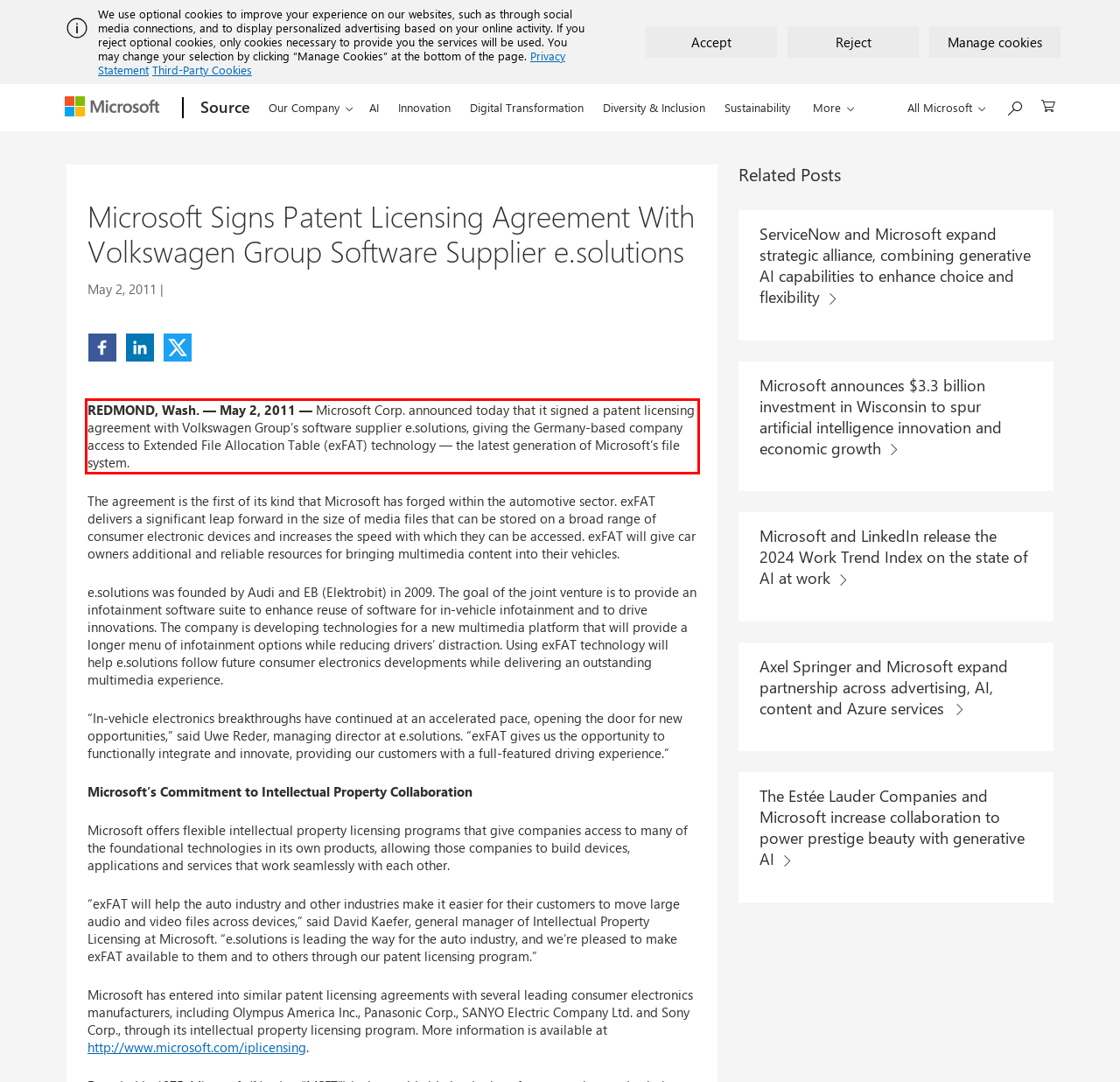Please extract the text content within the red bounding box on the webpage screenshot using OCR.

REDMOND, Wash. — May 2, 2011 — Microsoft Corp. announced today that it signed a patent licensing agreement with Volkswagen Group’s software supplier e.solutions, giving the Germany-based company access to Extended File Allocation Table (exFAT) technology — the latest generation of Microsoft’s file system.